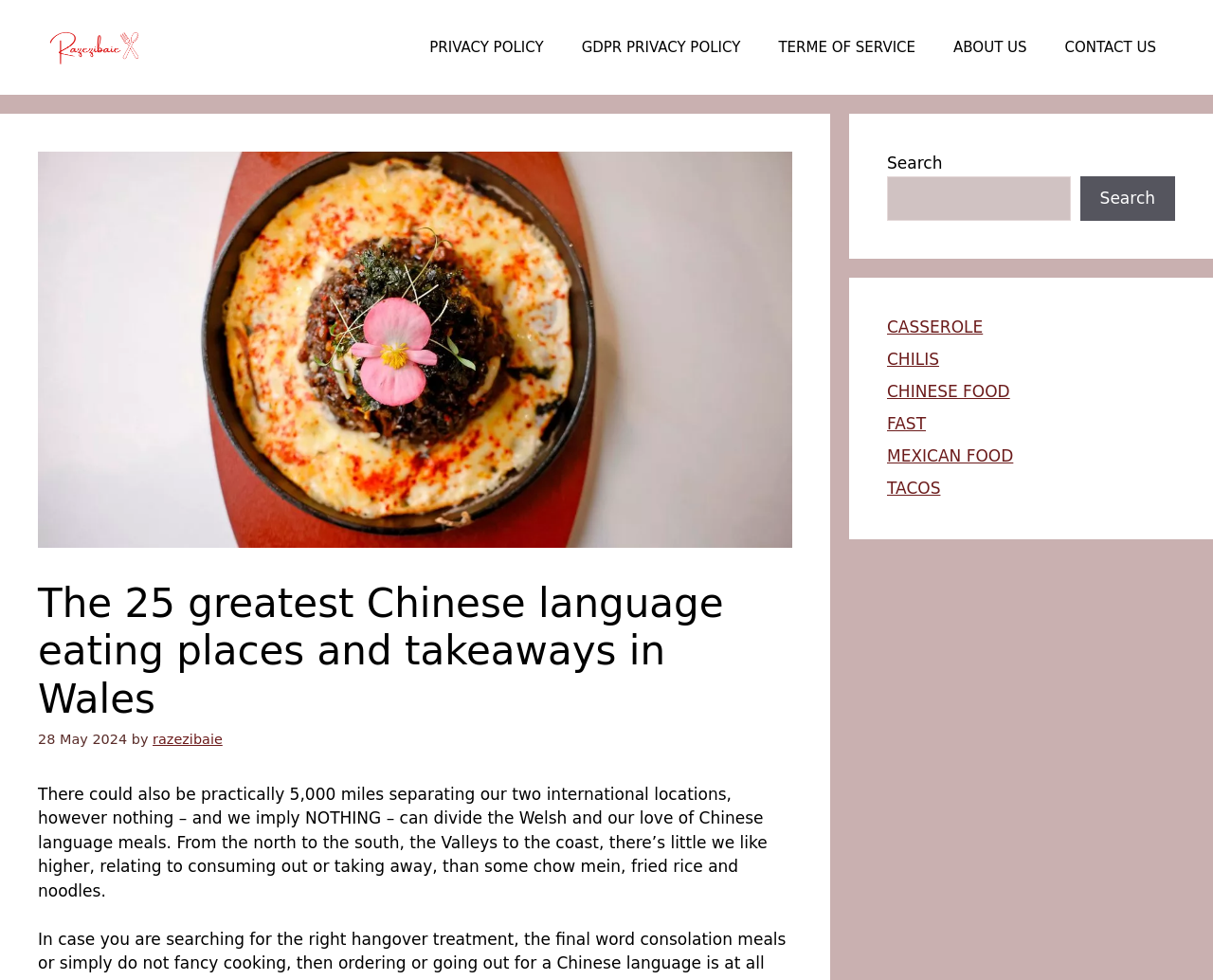Please find the bounding box coordinates for the clickable element needed to perform this instruction: "Explore CHINESE FOOD".

[0.731, 0.39, 0.833, 0.409]